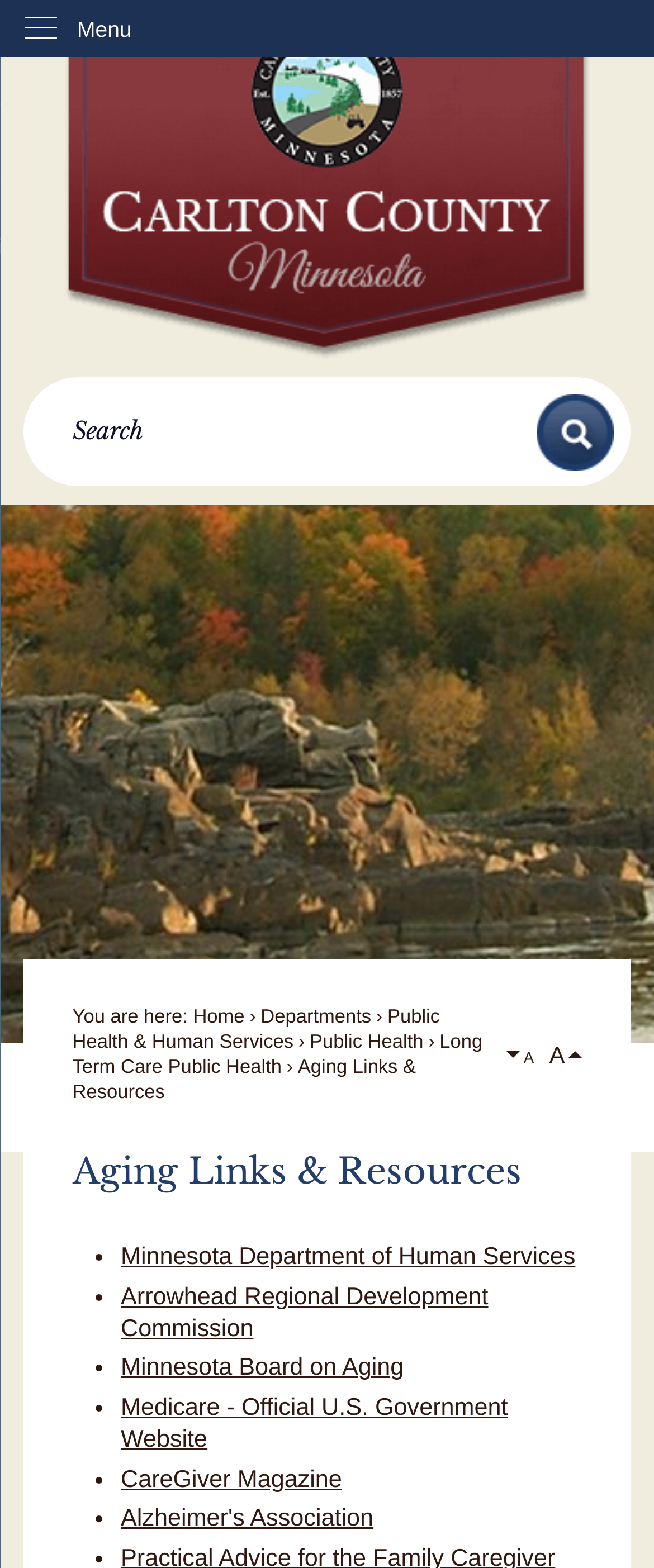Reply to the question below using a single word or brief phrase:
What is the orientation of the menu?

Vertical